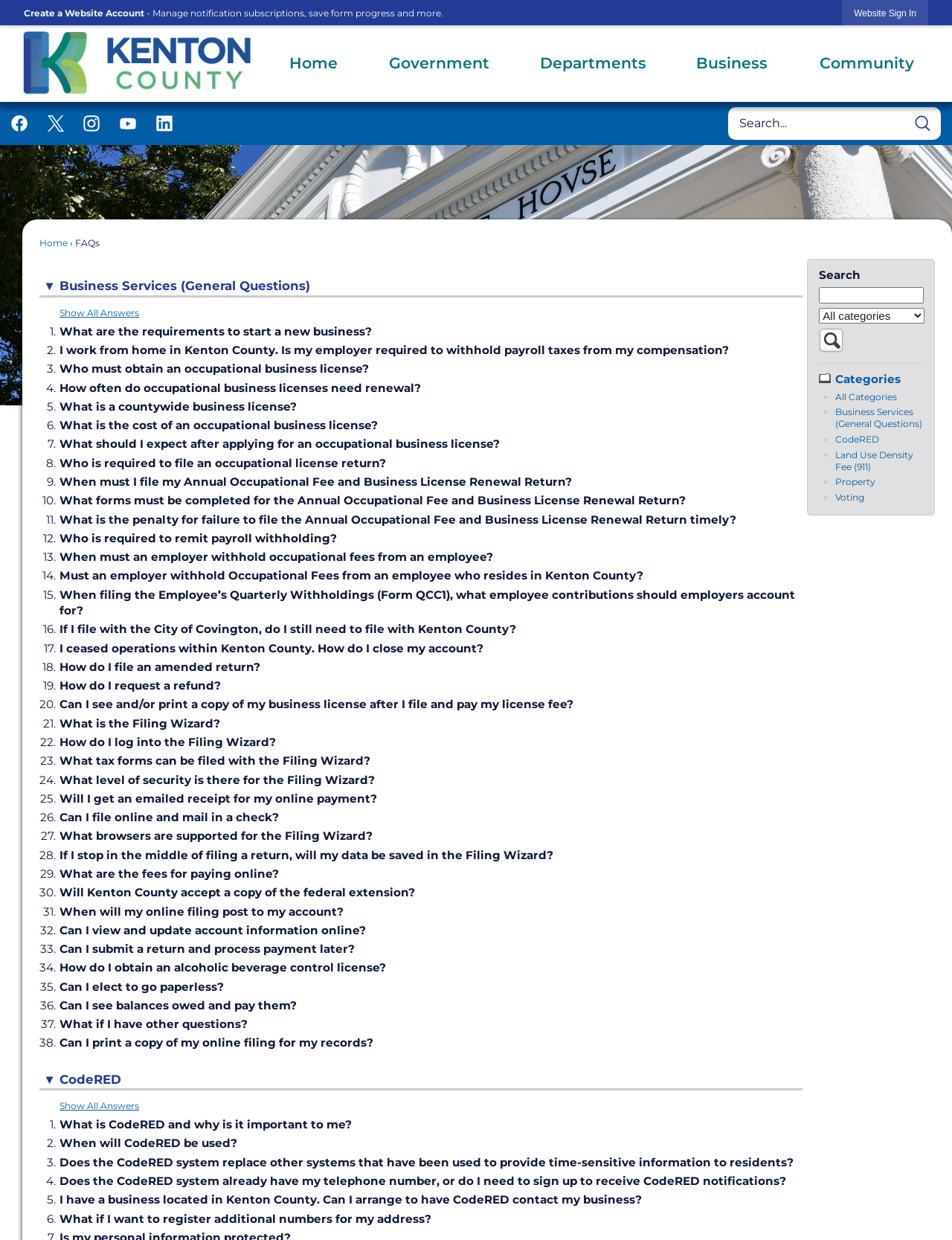Determine the bounding box coordinates for the area that should be clicked to carry out the following instruction: "Click on the 'Create a Website Account' button".

[0.025, 0.006, 0.152, 0.015]